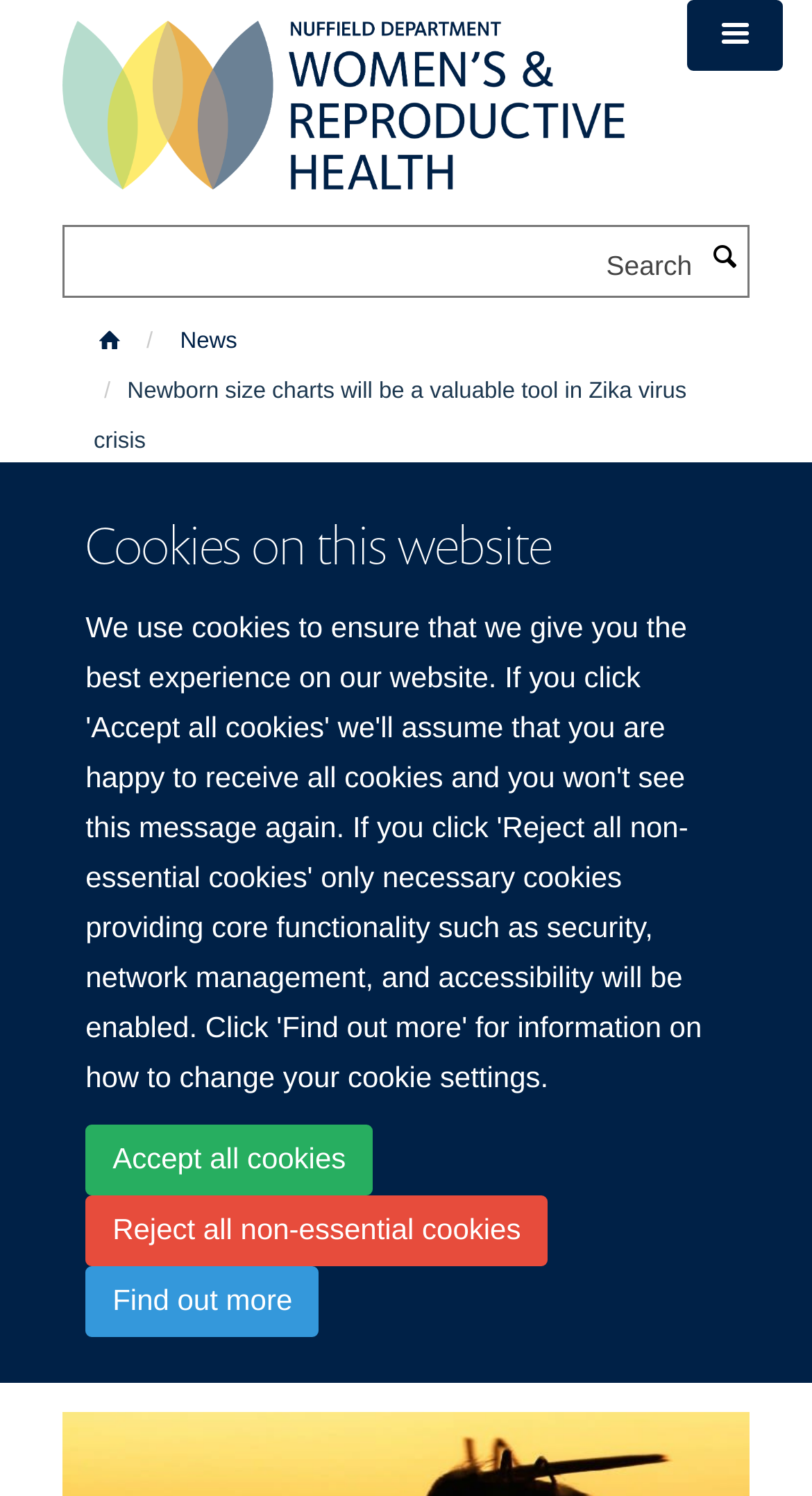What is the date of the news article on this webpage?
Give a thorough and detailed response to the question.

I found the answer by looking at the text that provides the date of the news article, which is '18 February 2016'.